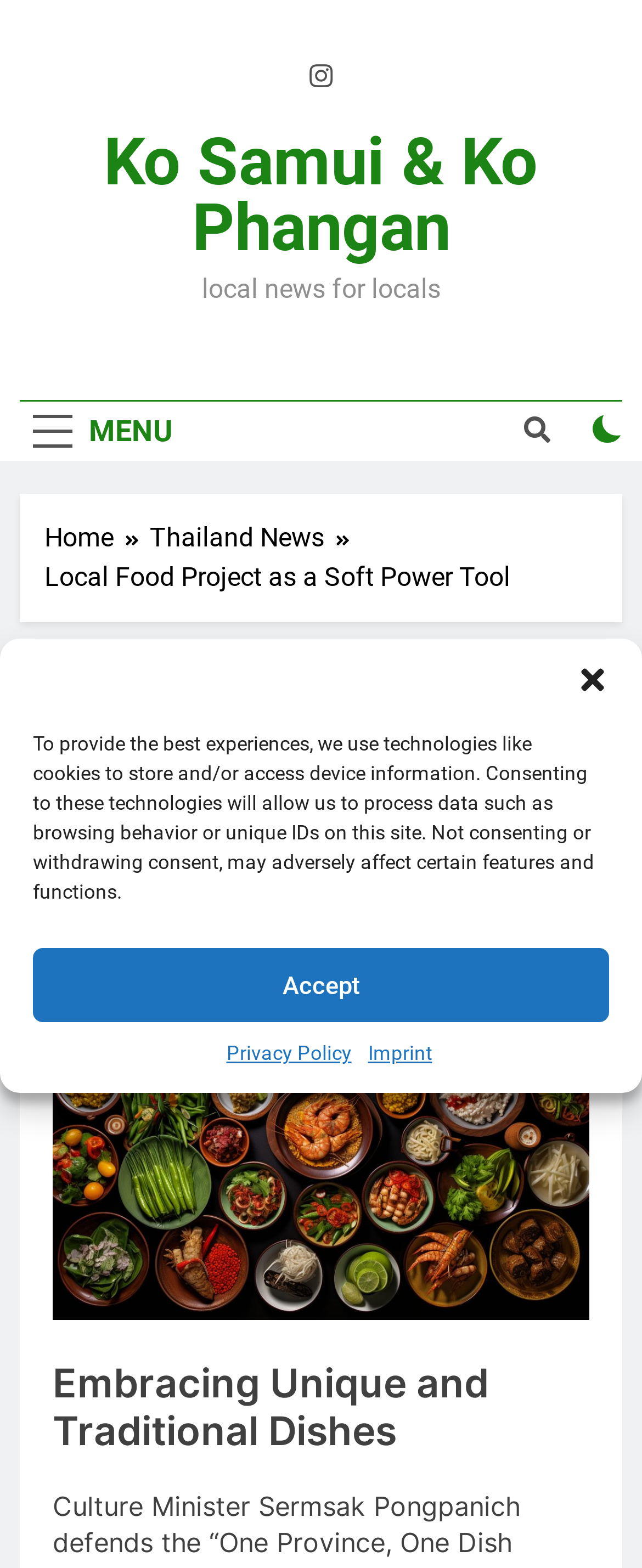Construct a comprehensive caption that outlines the webpage's structure and content.

This webpage is about the "Local Food Project as a Soft Power Tool" in Ko Samui and Ko Phangan, with a focus on promoting rare and unique traditional Thai cuisine. At the top of the page, there is a dialog box for managing cookie consent, which can be closed by clicking the "close-dialog" button. Below this, there are links to the "Privacy Policy" and "Imprint" pages.

On the top-right corner, there is a link with a Facebook icon, and next to it, a link to "Ko Samui & Ko Phangan" with a subtitle "local news for locals". A "MENU" button is located on the top-left corner, accompanied by a search icon and an unchecked checkbox.

Below these elements, there is a navigation section with breadcrumbs, showing the path "Home" > "Thailand News" > "Local Food Project as a Soft Power Tool". The main content of the page is divided into two sections. The first section has a heading "Local Food Project as a Soft Power Tool" and contains links to "THAILAND NEWS" and the author "Richard", as well as the publication date "9 Months Ago" and the reading time "4 Mins". There is also an image related to local food traditional dishes.

The second section has a heading "Embracing Unique and Traditional Dishes", but its content is not specified in the accessibility tree. Overall, the webpage appears to be a news article or blog post about the local food project, with a focus on promoting traditional Thai cuisine.